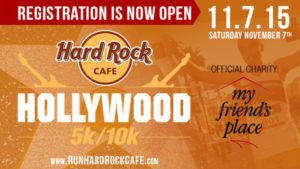Give a one-word or short-phrase answer to the following question: 
What is the name of the nonprofit organization supported by the event?

My Friend's Place